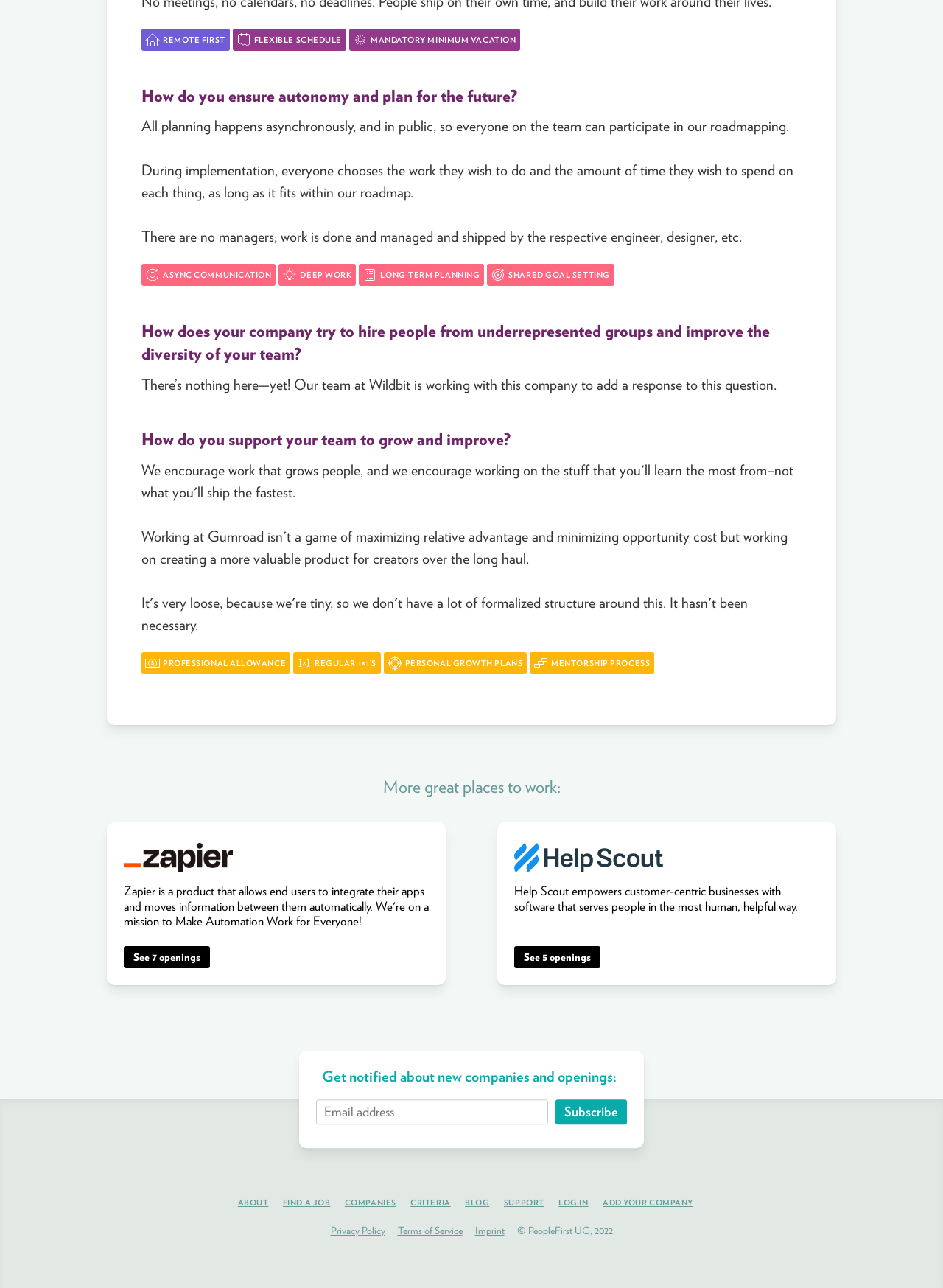Identify the bounding box of the HTML element described here: "Privacy Policy". Provide the coordinates as four float numbers between 0 and 1: [left, top, right, bottom].

[0.35, 0.951, 0.408, 0.96]